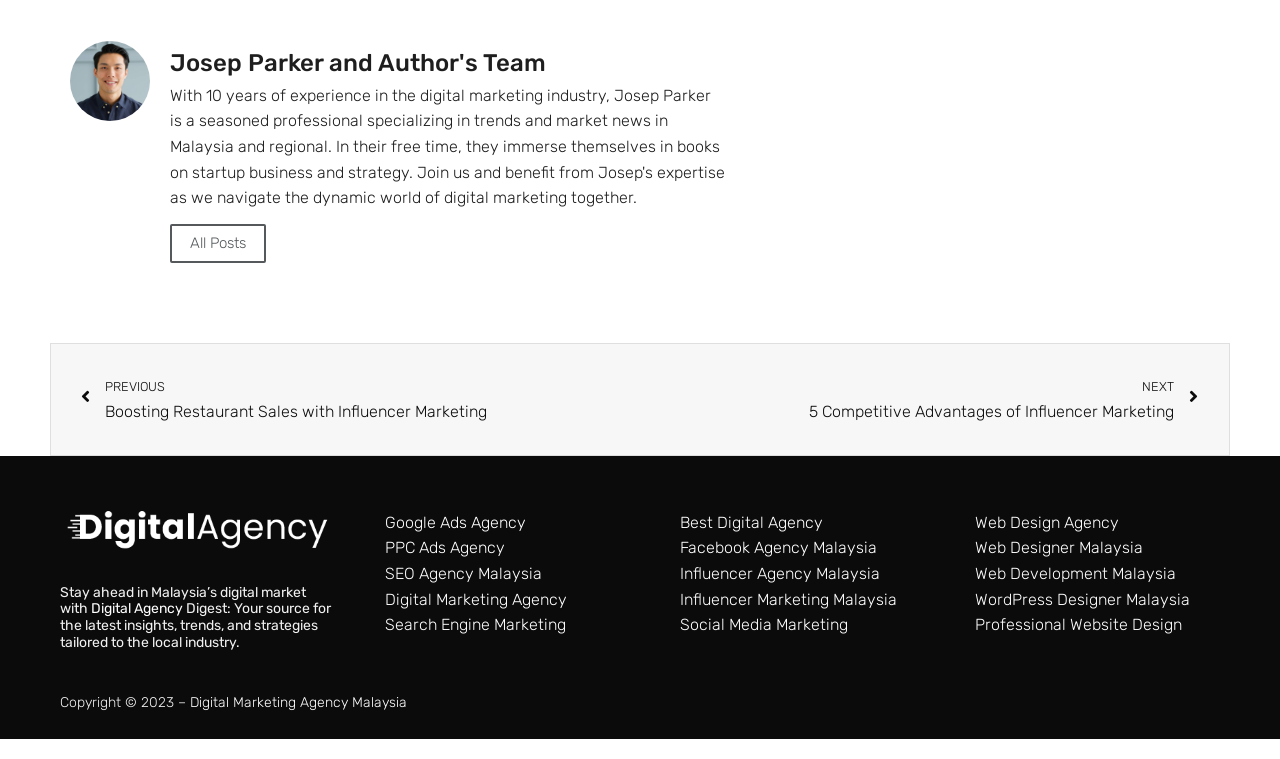Locate the bounding box coordinates of the element's region that should be clicked to carry out the following instruction: "Check the website design services offered by the web design agency". The coordinates need to be four float numbers between 0 and 1, i.e., [left, top, right, bottom].

[0.761, 0.672, 0.953, 0.705]